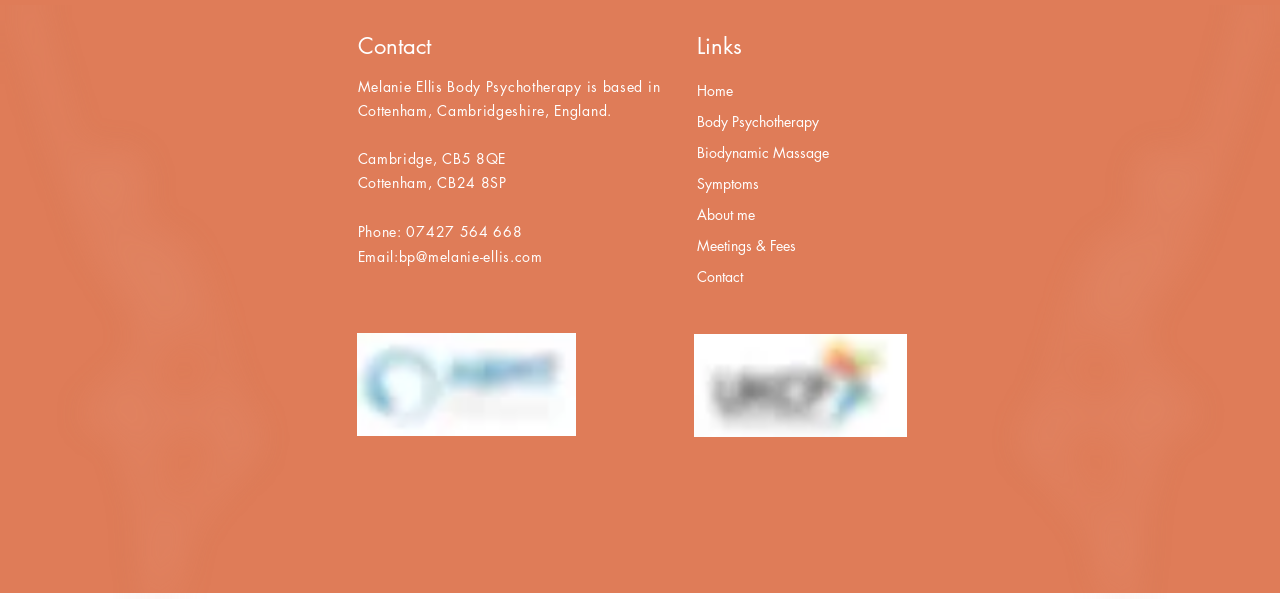Give the bounding box coordinates for the element described as: "07427 564 668".

[0.318, 0.371, 0.408, 0.402]